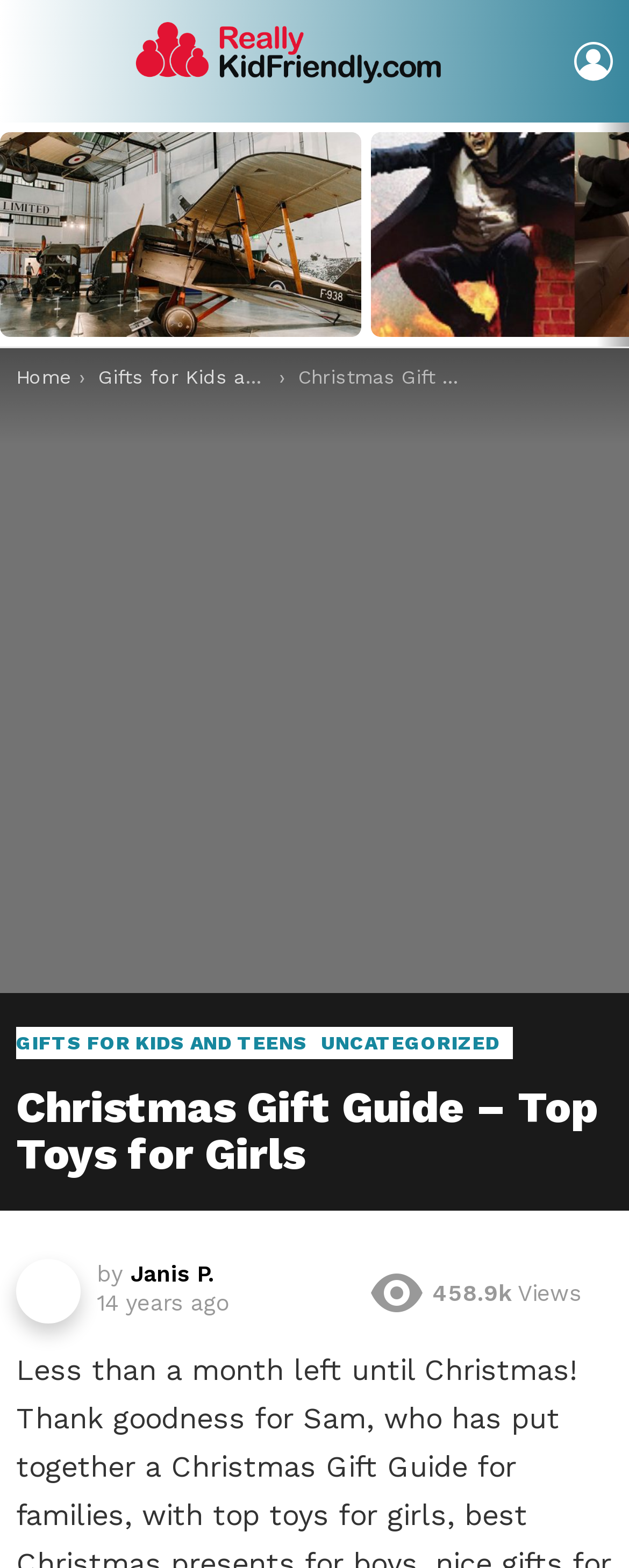Identify the bounding box coordinates of the clickable region to carry out the given instruction: "login to the website".

[0.913, 0.019, 0.974, 0.06]